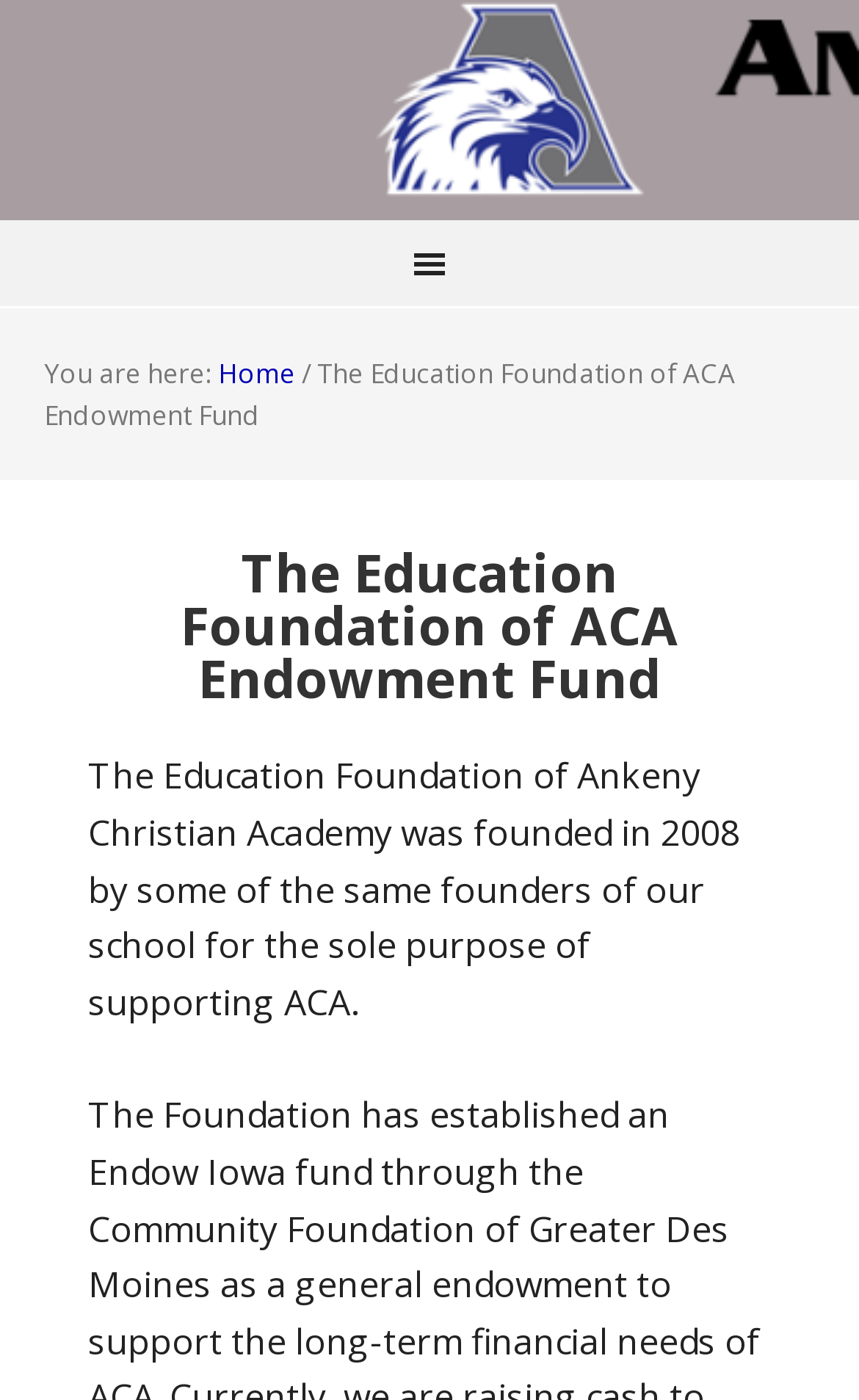What is the current page in the navigation?
Look at the image and provide a detailed response to the question.

I found the answer by looking at the navigation element, which shows the current page as 'The Education Foundation of ACA Endowment Fund'.